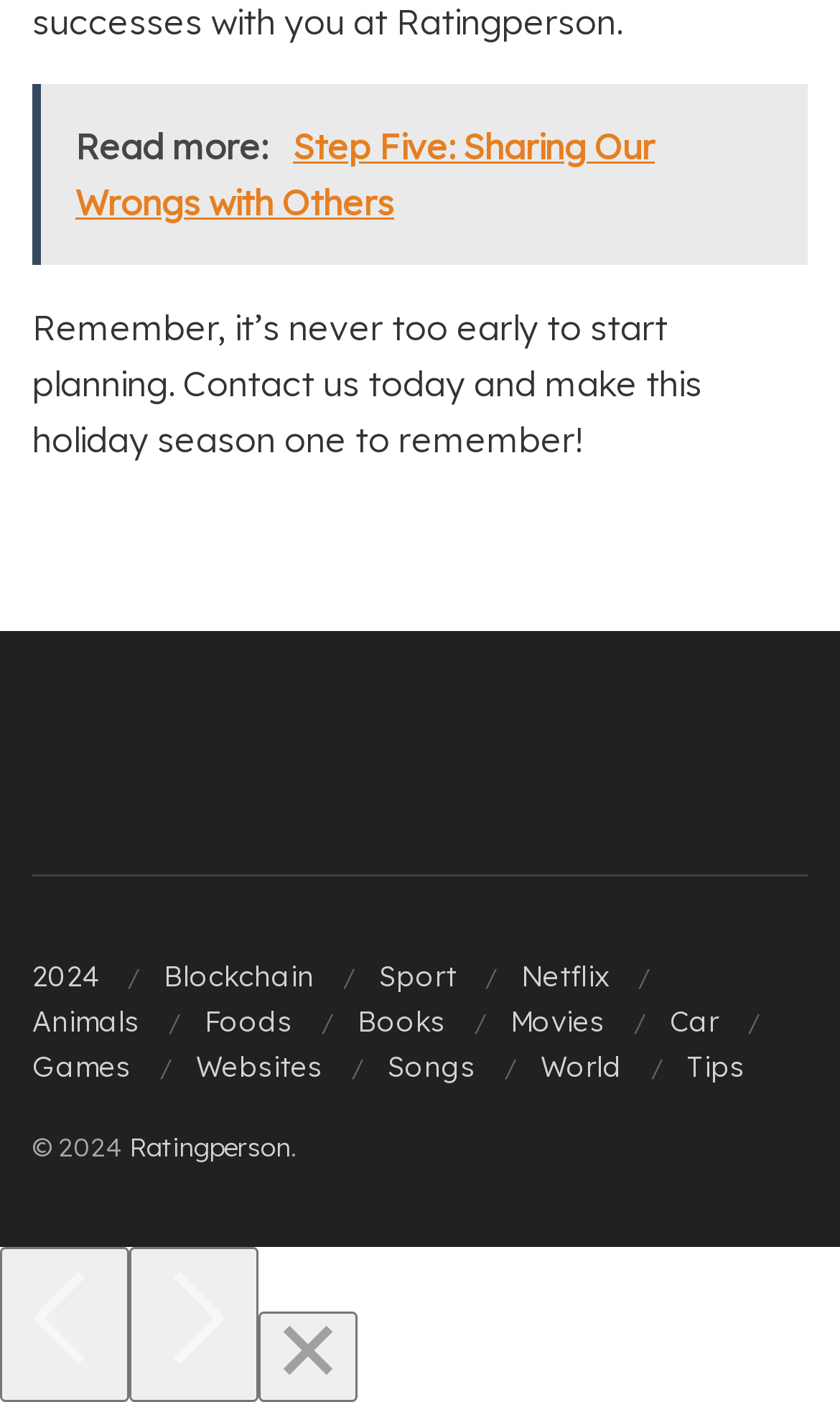What is the year mentioned in the copyright text?
Based on the screenshot, respond with a single word or phrase.

2024